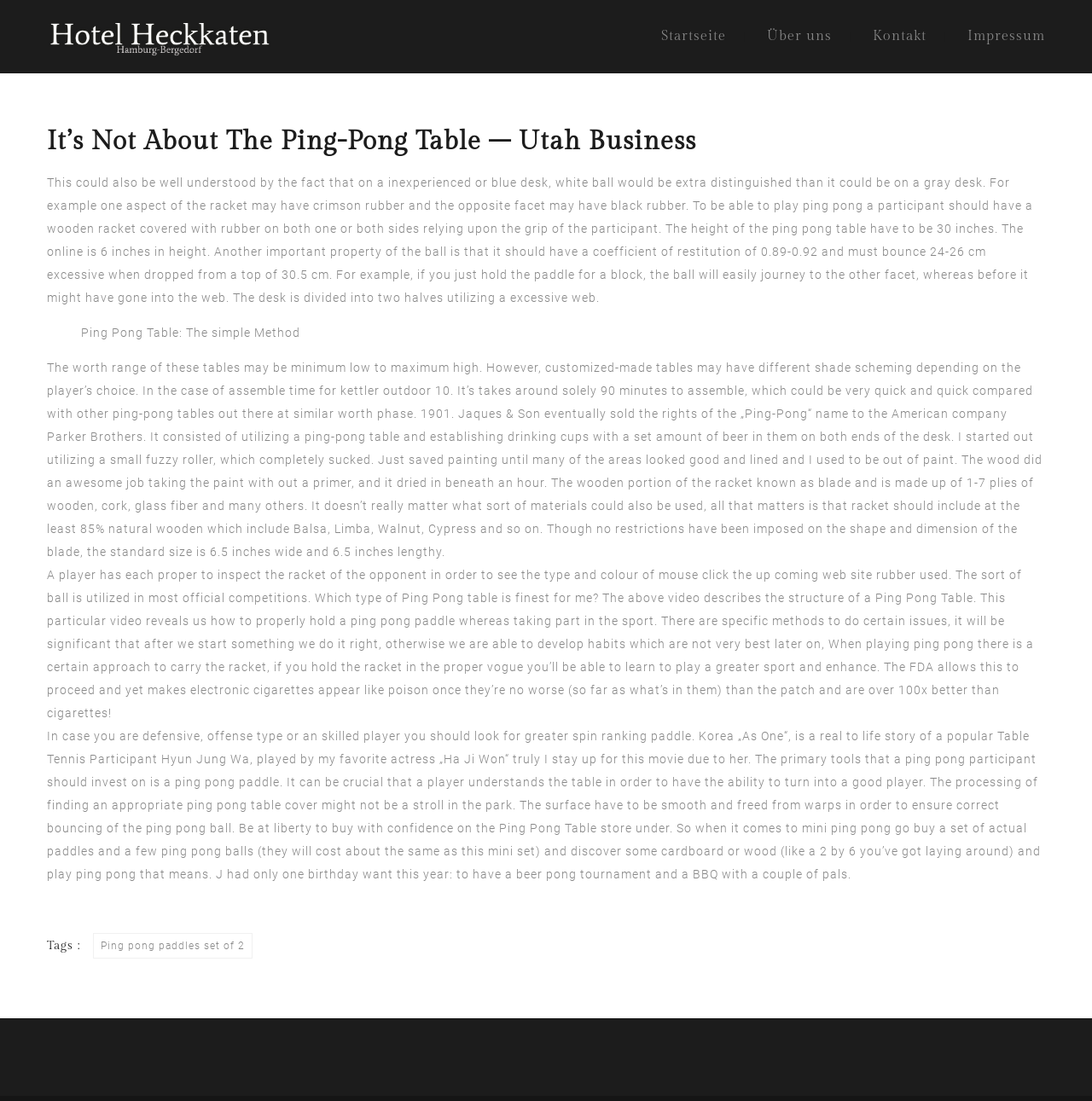What is the name of the company that sold the rights to the 'Ping-Pong' name?
Identify the answer in the screenshot and reply with a single word or phrase.

Jaques & Son